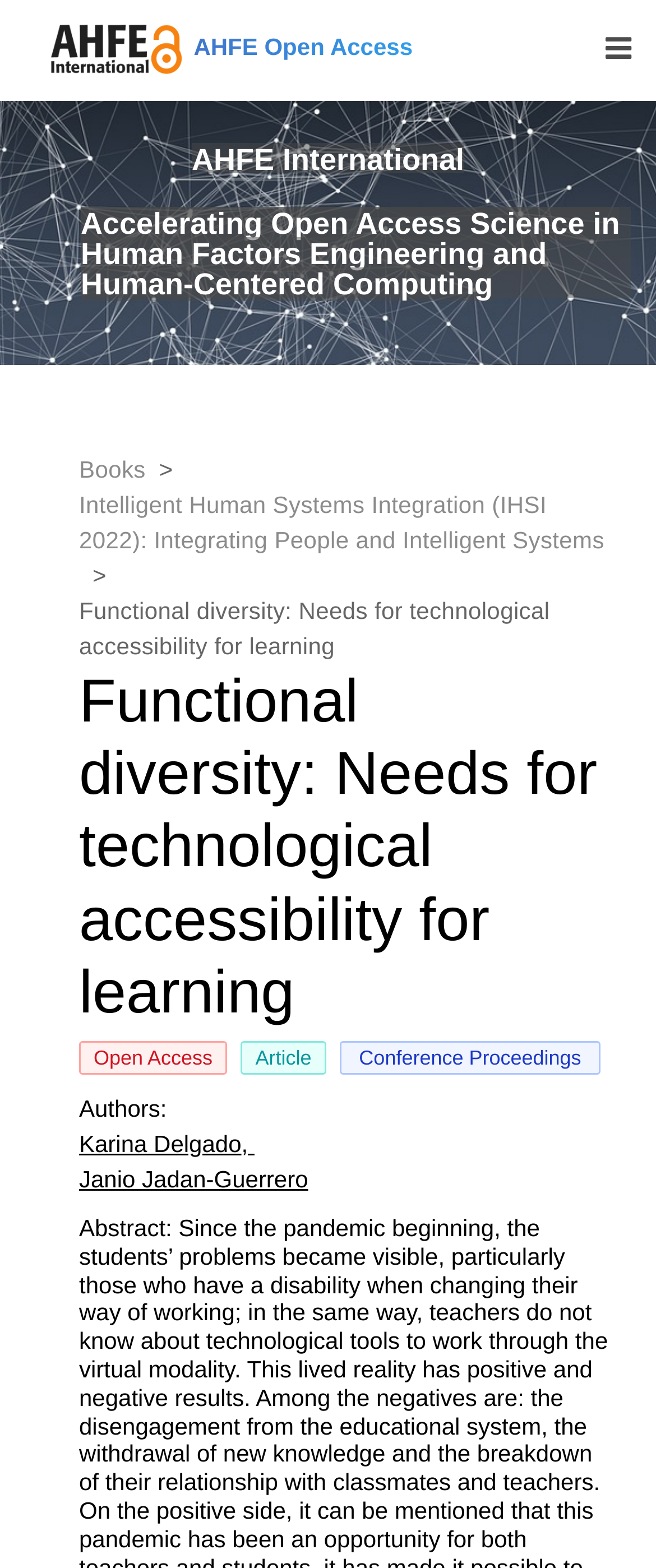Give an extensive and precise description of the webpage.

The webpage appears to be a scientific article or conference proceeding page, focused on the topic of "Functional diversity: Needs for technological accessibility for learning". 

At the top, there is a header section that spans the entire width of the page, containing a few elements. On the left side, there is a small empty space, followed by the text "AHFE Open Access". On the right side of the header, the text "AHFE International" is displayed.

Below the header, there is a title section that takes up most of the page width, displaying the title "Accelerating Open Access Science in Human Factors Engineering and Human-Centered Computing". 

Underneath the title, there is a navigation section, also known as a breadcrumb, which lists three items: "Books", a specific conference proceeding "Intelligent Human Systems Integration (IHSI 2022): Integrating People and Intelligent Systems", and the current page "Functional diversity: Needs for technological accessibility for learning". 

Following the navigation section, there is a main heading that repeats the title "Functional diversity: Needs for technological accessibility for learning". 

On the lower half of the page, there are three categories listed horizontally: "Open Access", "Article", and "Conference Proceedings". 

Below these categories, the authors of the article are listed, with their names "Karina Delgado" and "Janio Jadan-Guerrero" displayed on separate lines.